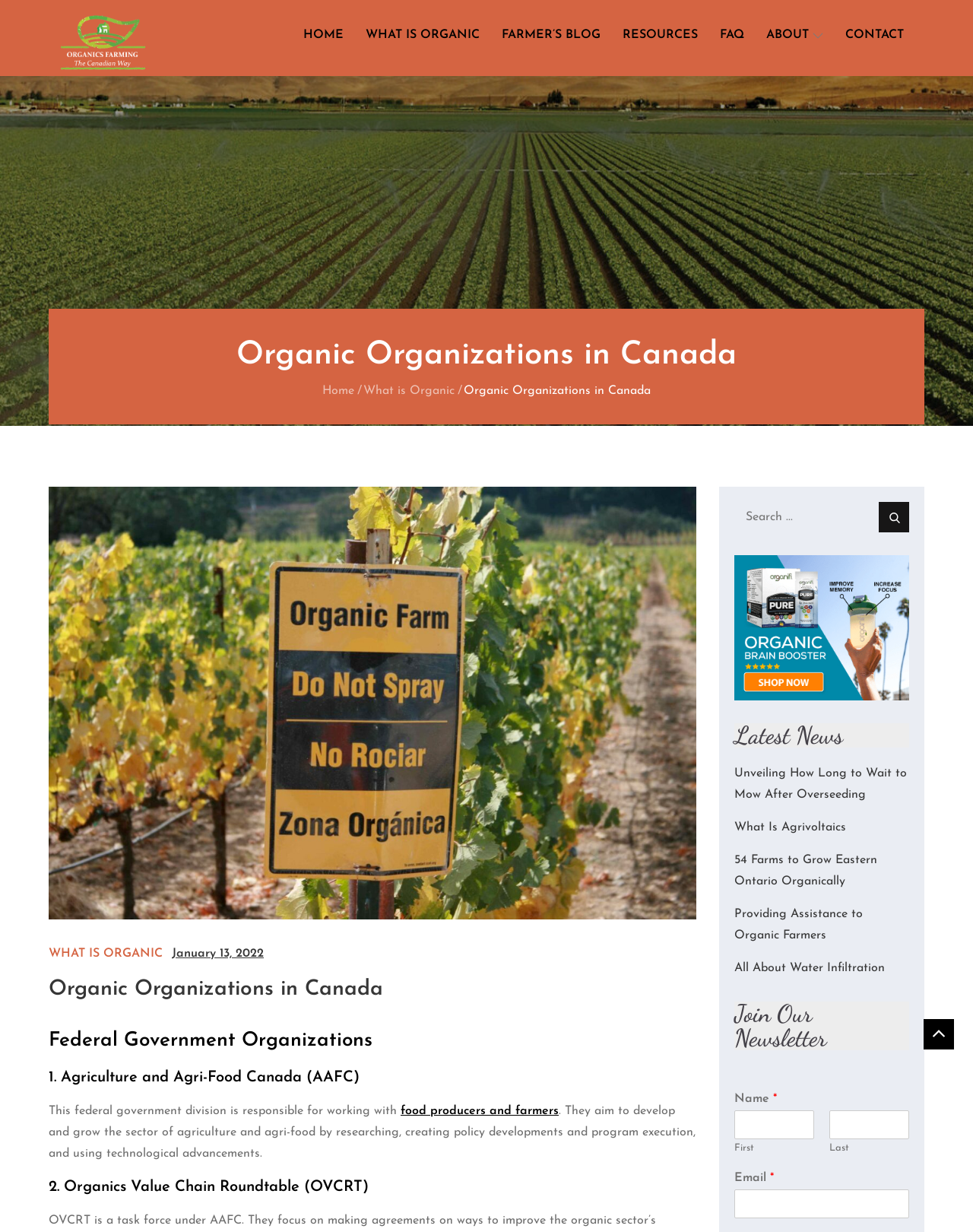Find and indicate the bounding box coordinates of the region you should select to follow the given instruction: "Read the latest news about 'Unveiling How Long to Wait to Mow After Overseeding'".

[0.755, 0.623, 0.932, 0.65]